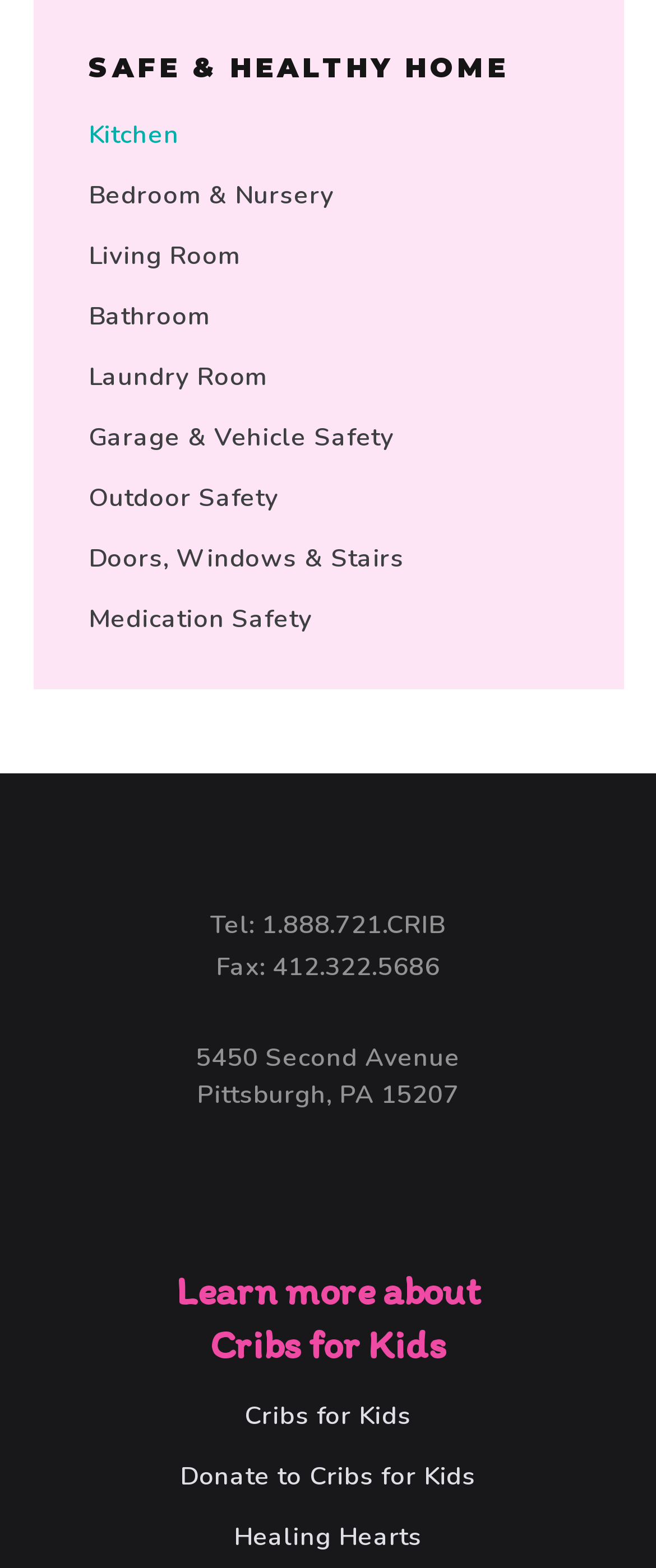Give a one-word or phrase response to the following question: What is the address of the organization?

5450 Second Avenue, Pittsburgh, PA 15207